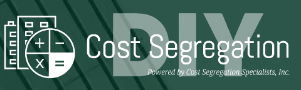What does the calculator symbolize?
Examine the image closely and answer the question with as much detail as possible.

The calculator graphic accompanying the text represents the financial aspect of cost segregation services, highlighting the importance of financial analysis in this field.